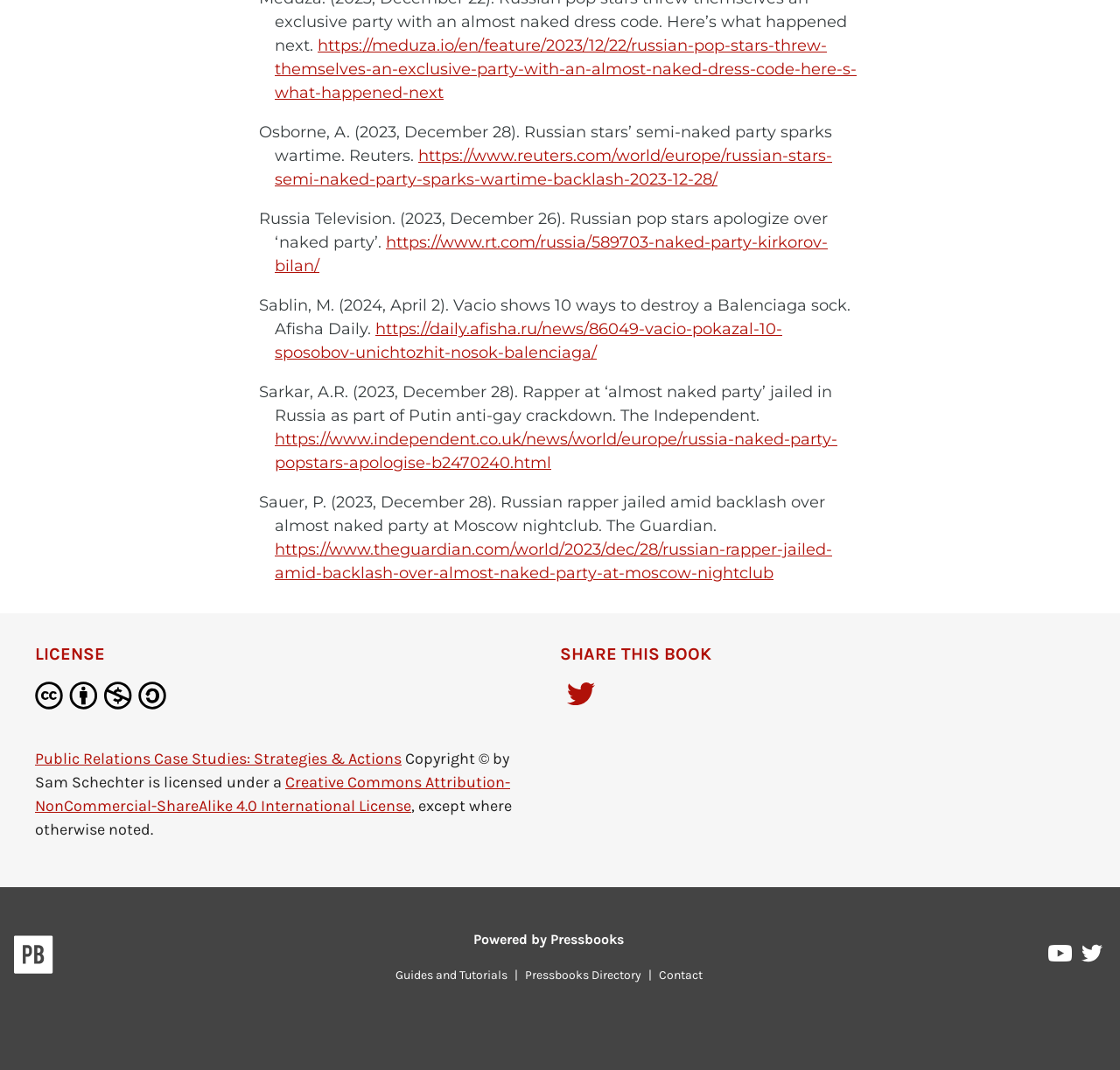Using a single word or phrase, answer the following question: 
What is the name of the platform that powered this webpage?

Pressbooks